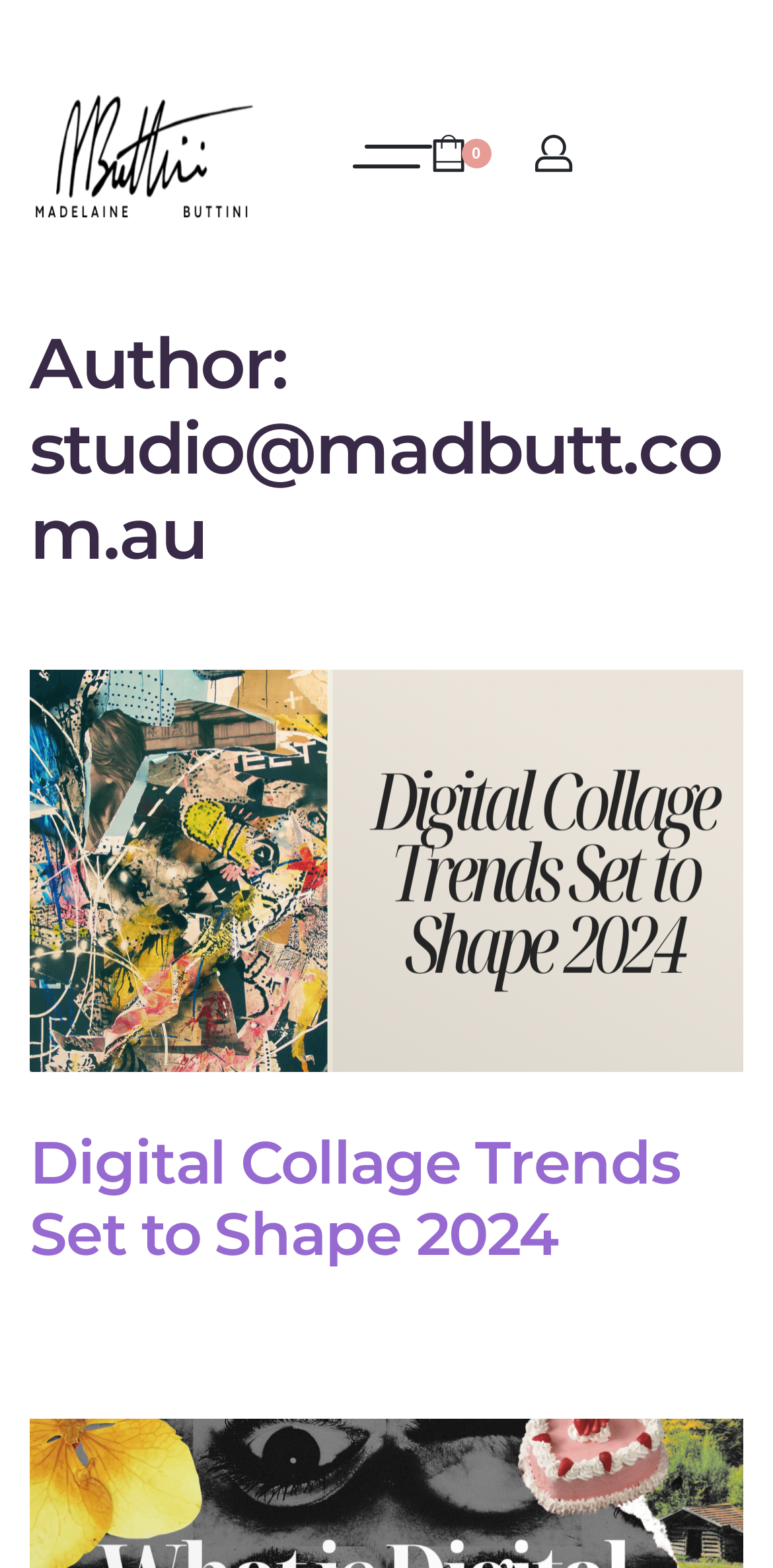Locate the bounding box coordinates for the element described below: "alt="Madelaine Buttini – Collage Artist"". The coordinates must be four float values between 0 and 1, formatted as [left, top, right, bottom].

[0.038, 0.051, 0.333, 0.145]